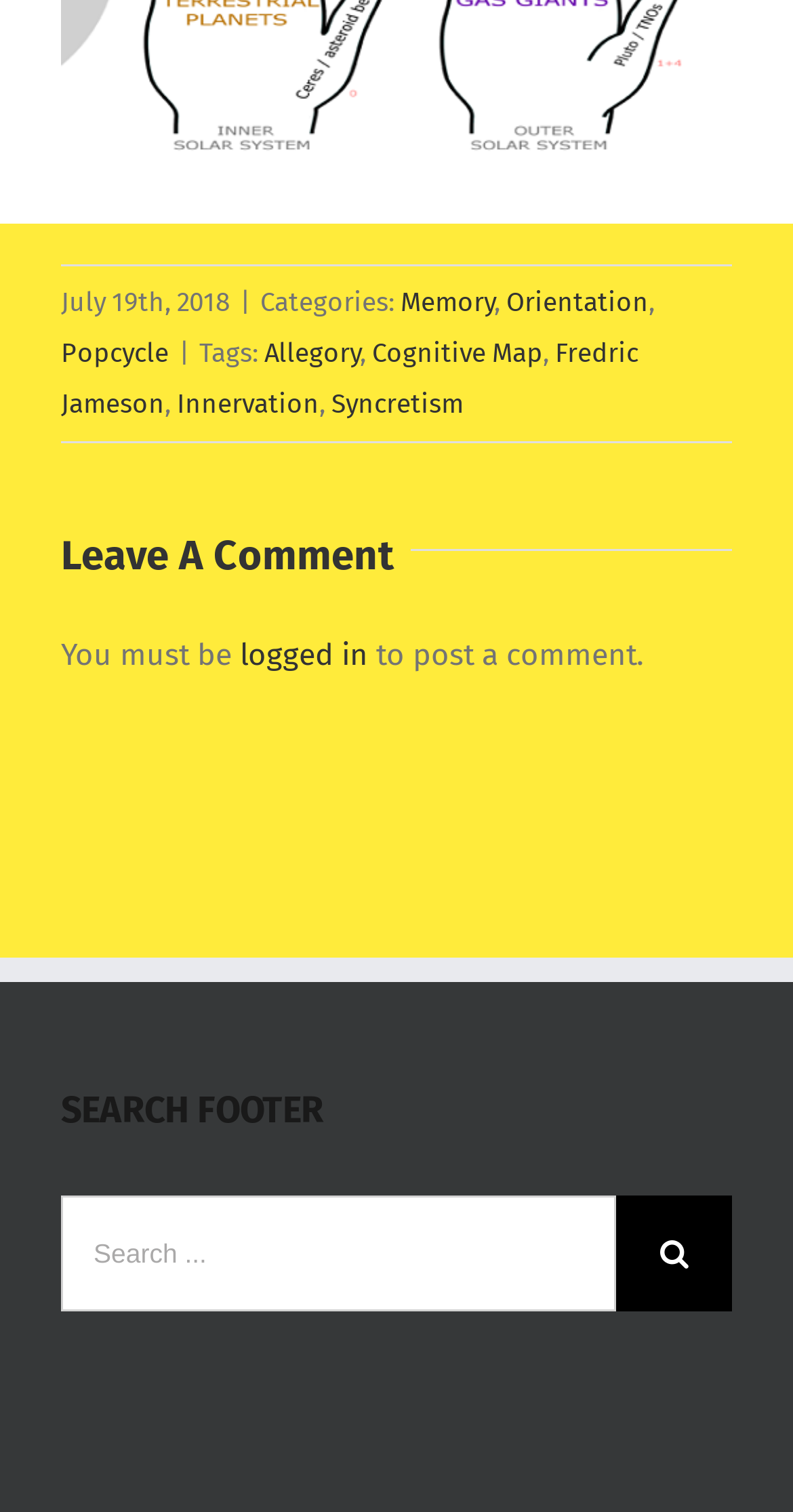Based on the image, please elaborate on the answer to the following question:
What are the categories mentioned on the webpage?

The categories are mentioned next to the date, separated by a '|' symbol, and are 'Memory' and 'Orientation'.